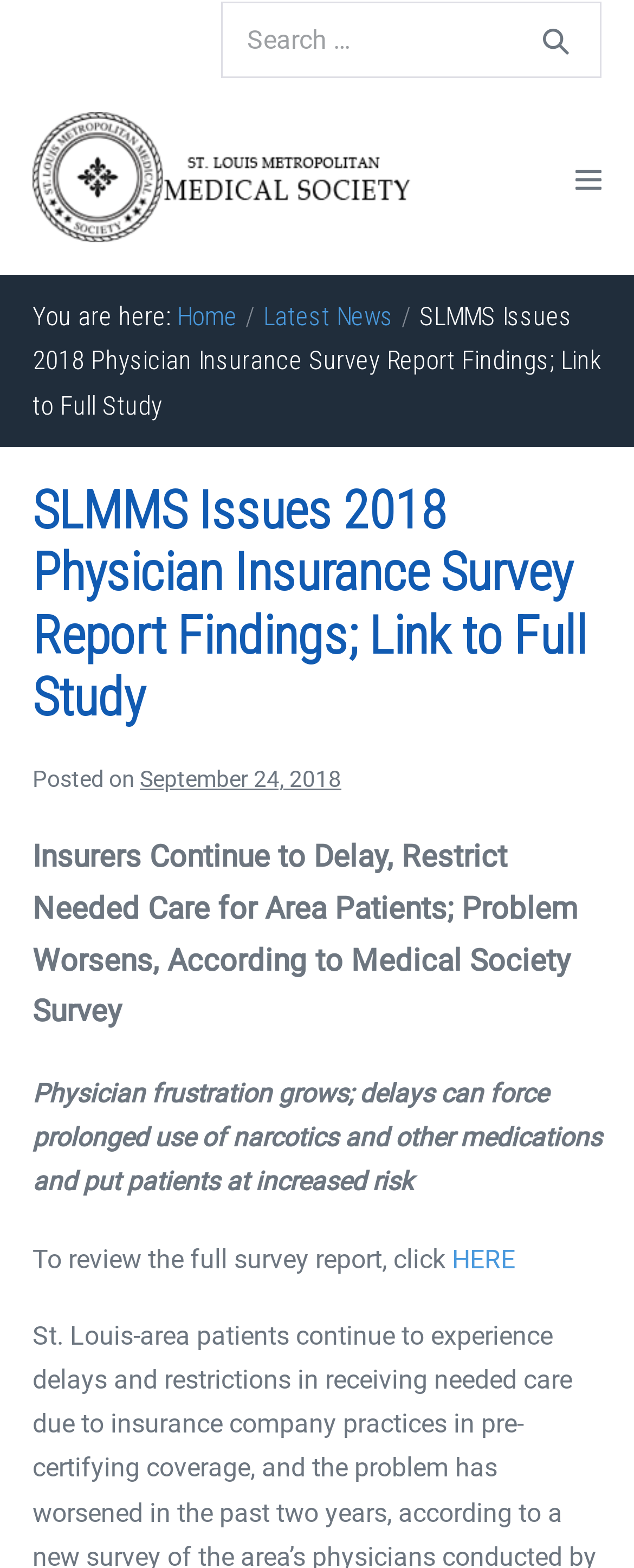How can I access the full survey report?
Could you give a comprehensive explanation in response to this question?

I found the answer by looking at the static text element with the text 'To review the full survey report, click' which is followed by a link element with the text 'HERE', suggesting that clicking on this link will allow me to access the full survey report.